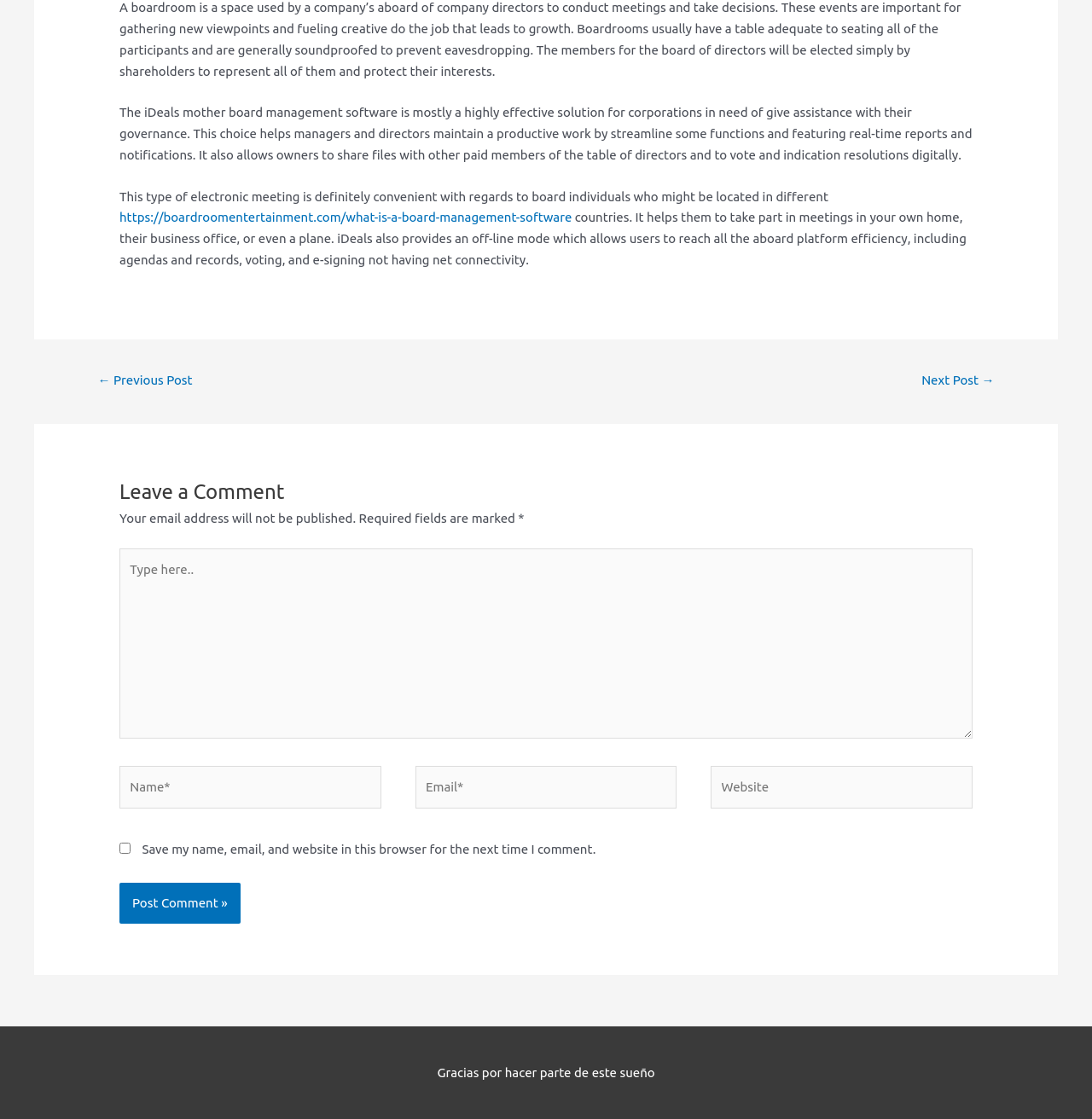Determine the bounding box for the described HTML element: "parent_node: Website name="url" placeholder="Website"". Ensure the coordinates are four float numbers between 0 and 1 in the format [left, top, right, bottom].

[0.651, 0.685, 0.891, 0.722]